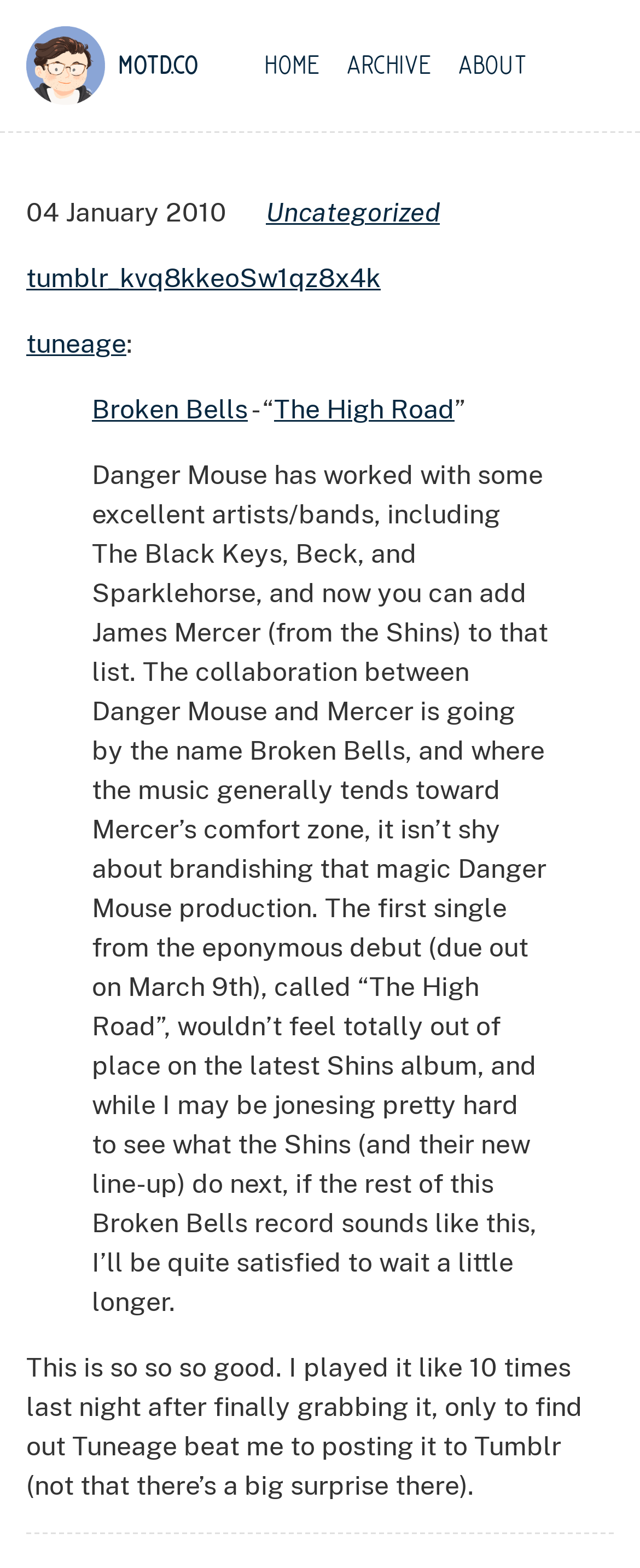Determine the bounding box coordinates for the clickable element required to fulfill the instruction: "go to home page". Provide the coordinates as four float numbers between 0 and 1, i.e., [left, top, right, bottom].

[0.413, 0.033, 0.5, 0.05]